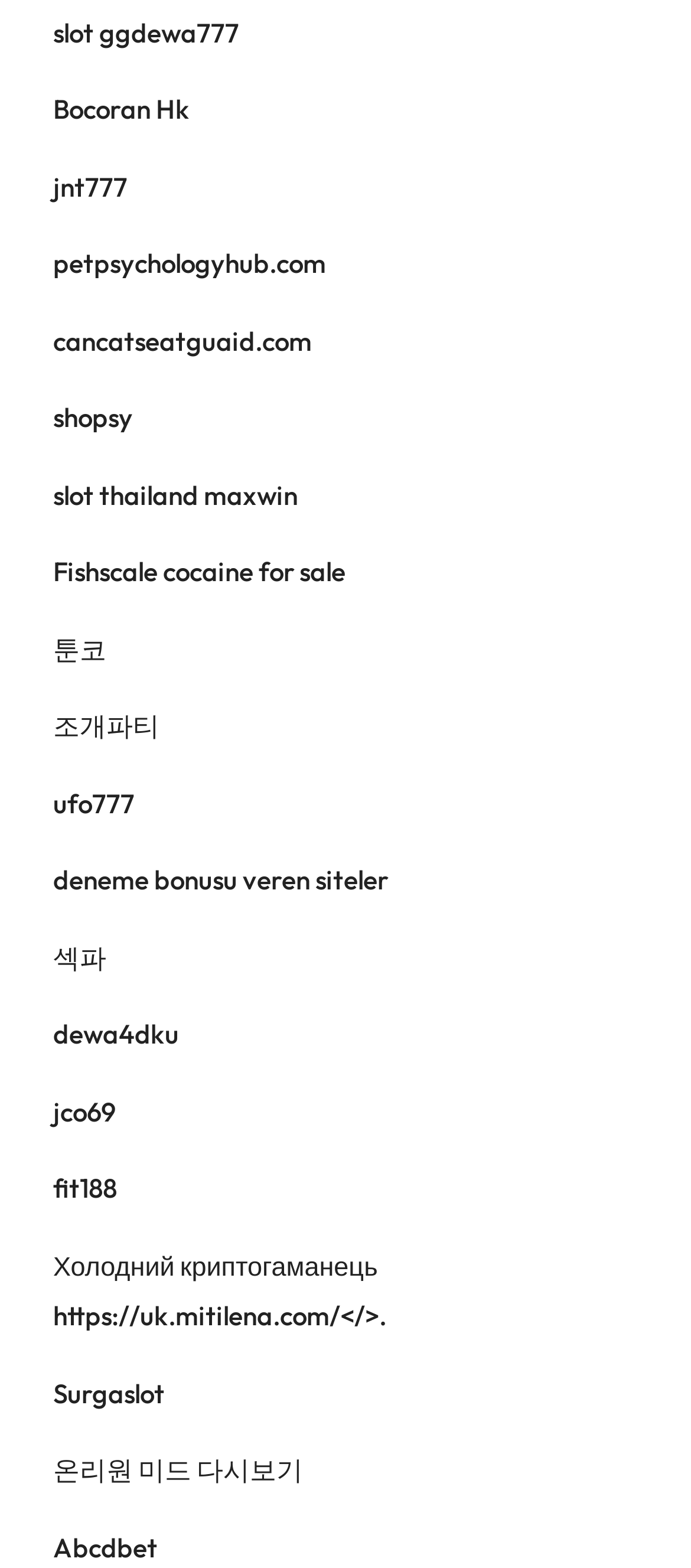Find the bounding box coordinates for the area that must be clicked to perform this action: "Click on the link to Bocoran Hk".

[0.077, 0.059, 0.274, 0.08]